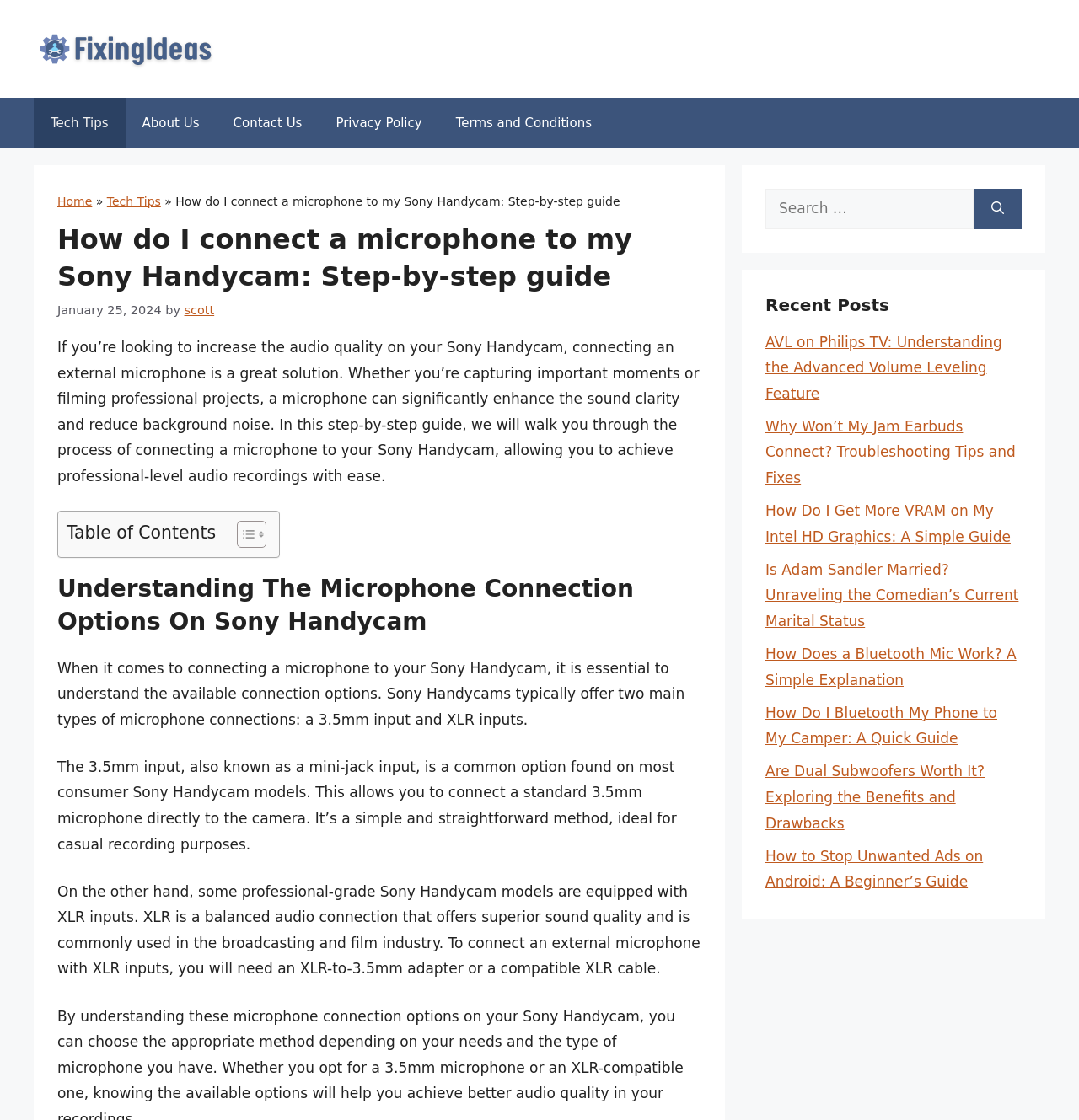Can you specify the bounding box coordinates for the region that should be clicked to fulfill this instruction: "Click on the 'Recent Posts' link".

[0.709, 0.261, 0.947, 0.283]